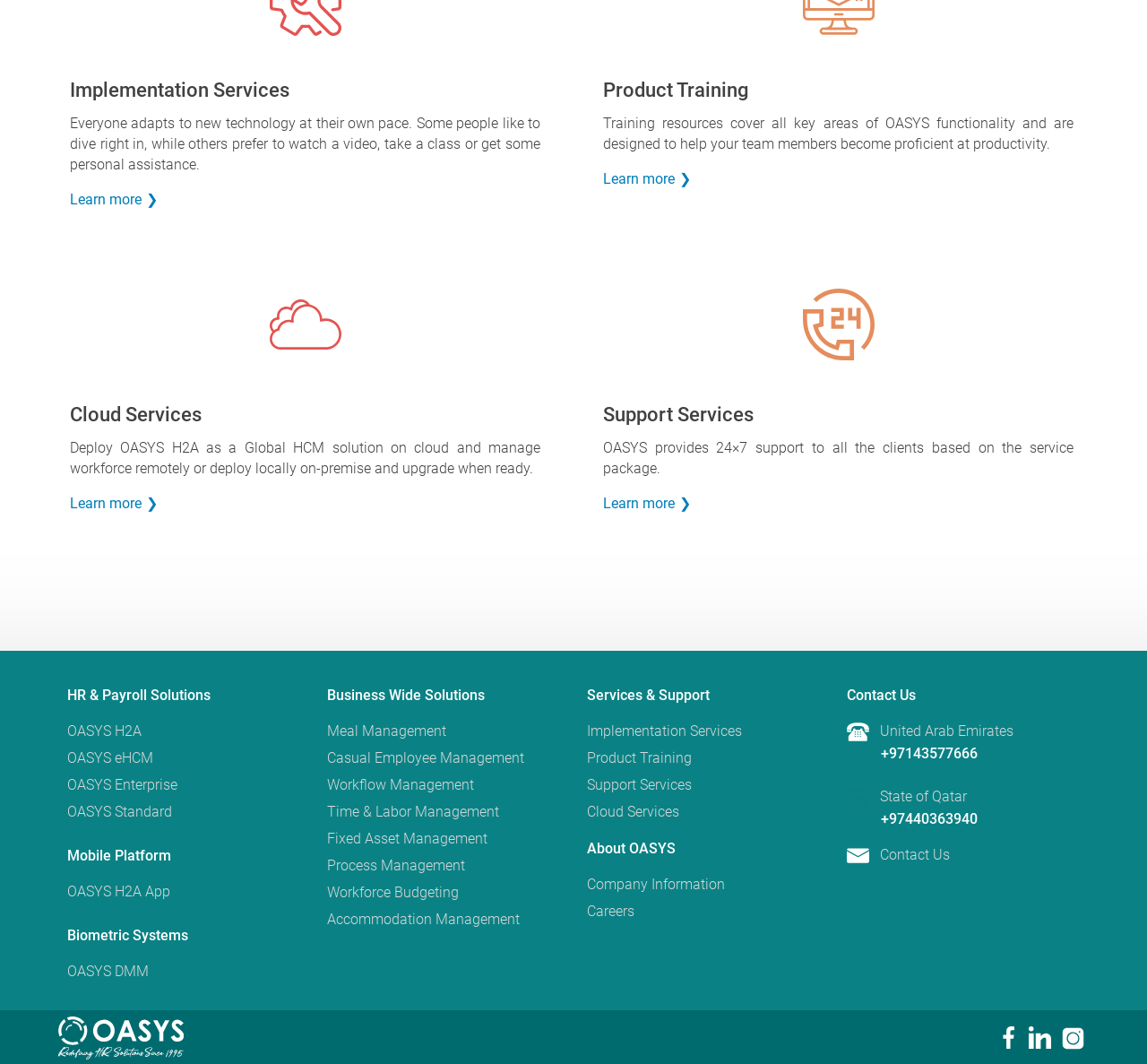What is the purpose of OASYS H2A?
Answer the question in a detailed and comprehensive manner.

According to the webpage, OASYS H2A is a Global HCM solution that can be deployed on cloud and managed remotely or deployed locally on-premise and upgraded when ready. This suggests that OASYS H2A is a comprehensive human capital management solution.